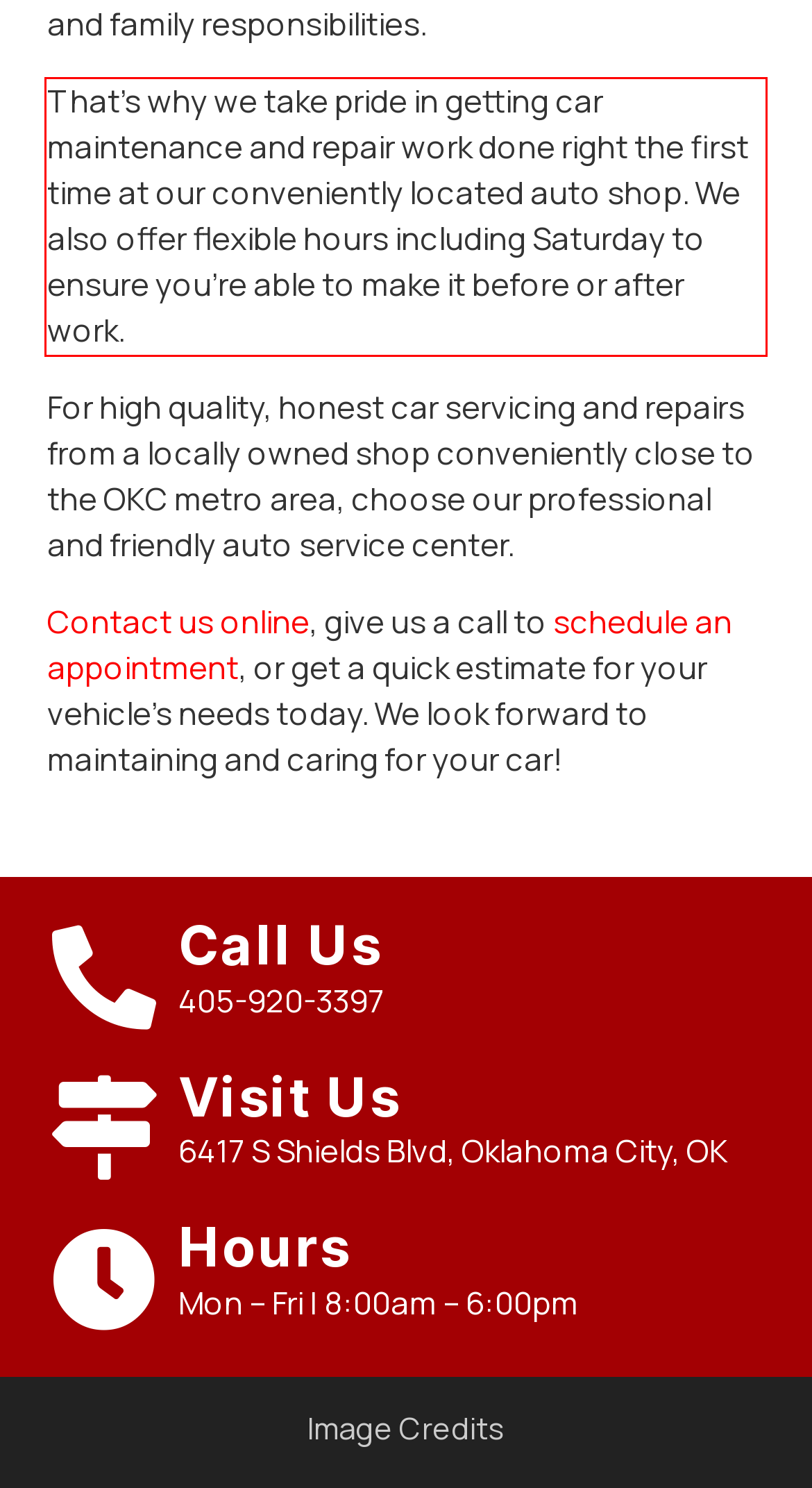Please identify the text within the red rectangular bounding box in the provided webpage screenshot.

That’s why we take pride in getting car maintenance and repair work done right the first time at our conveniently located auto shop. We also offer flexible hours including Saturday to ensure you’re able to make it before or after work.